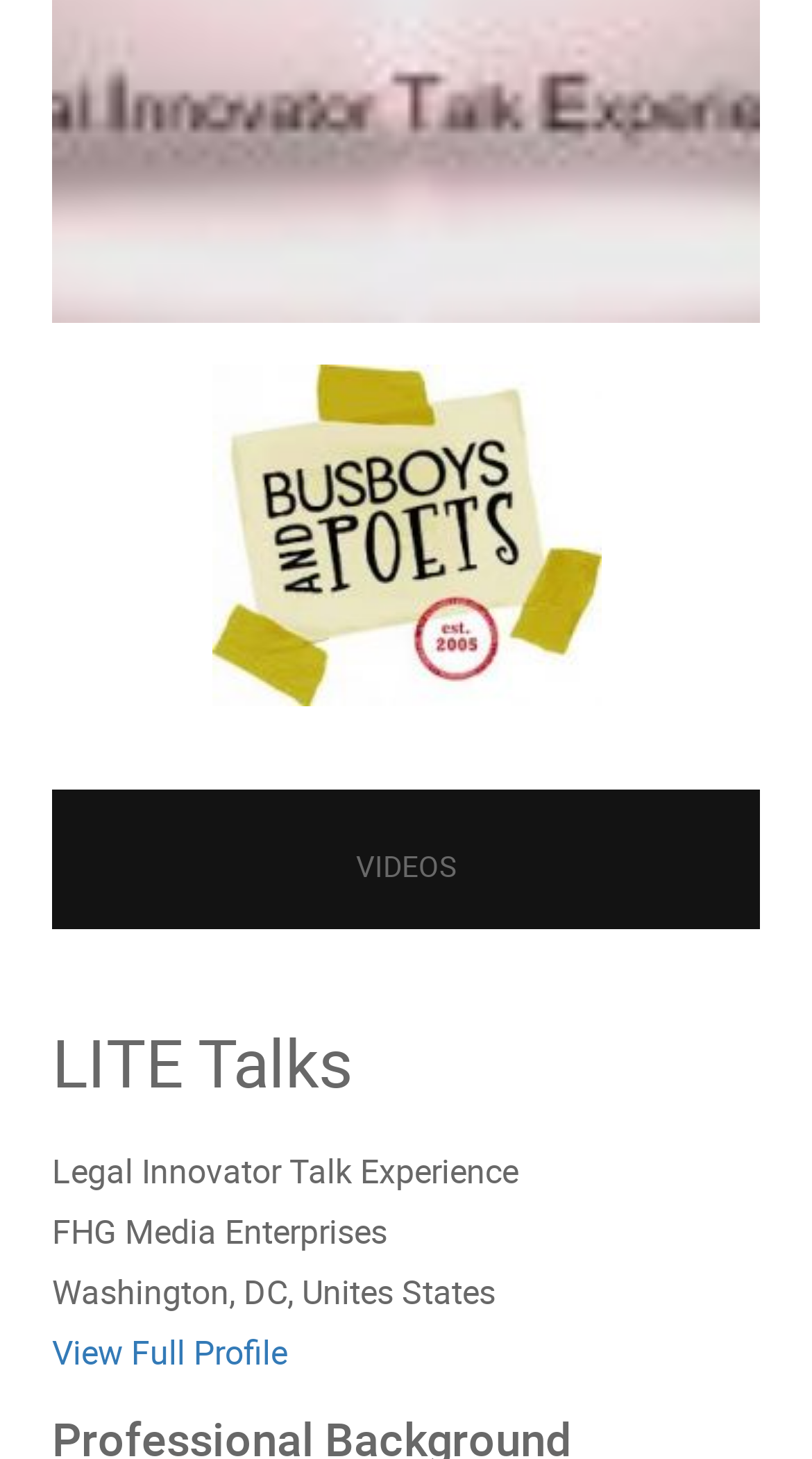Please specify the bounding box coordinates in the format (top-left x, top-left y, bottom-right x, bottom-right y), with values ranging from 0 to 1. Identify the bounding box for the UI component described as follows: View Full Profile

[0.064, 0.911, 0.354, 0.943]